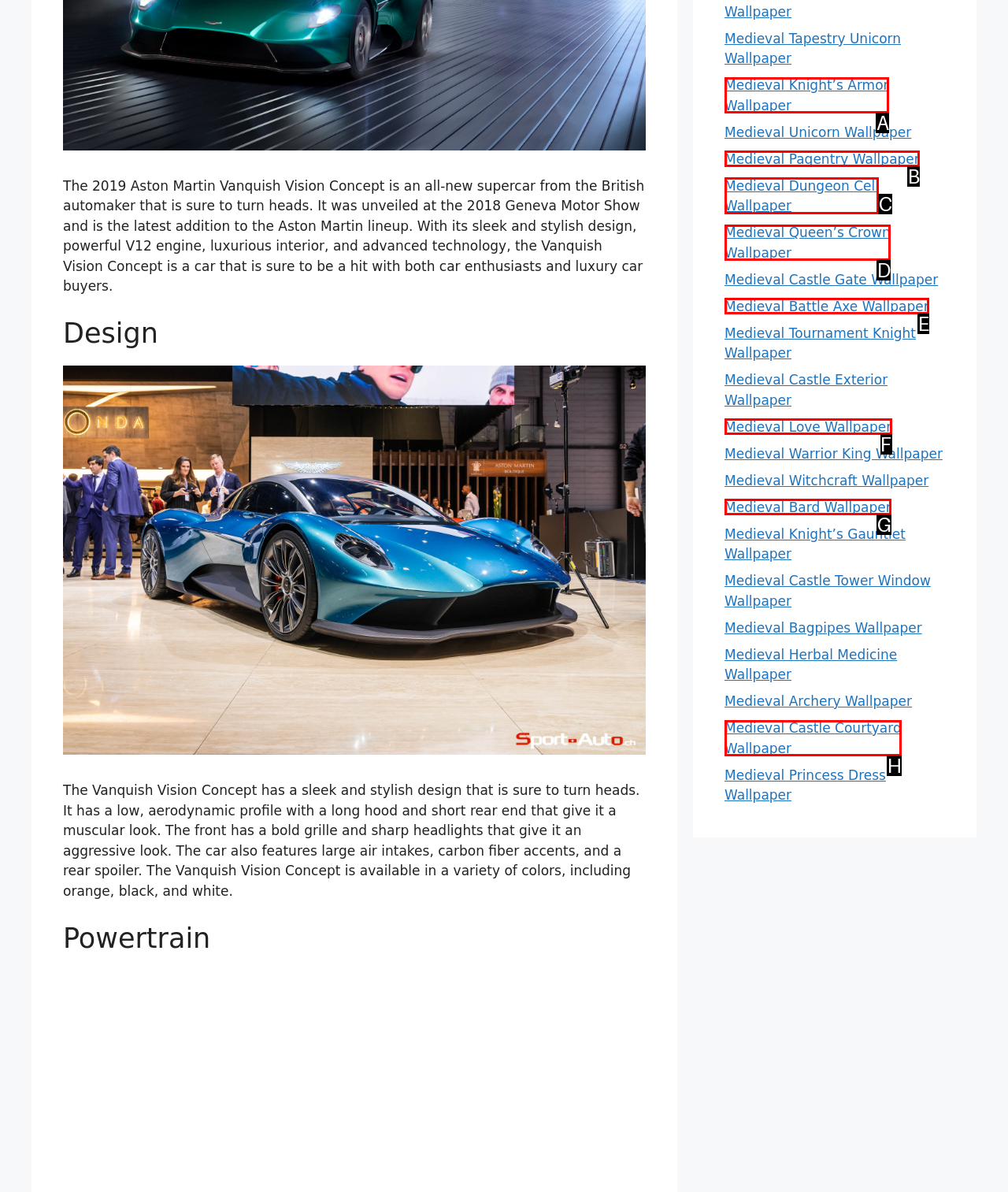Determine which UI element matches this description: Medieval Knight’s Armor Wallpaper
Reply with the appropriate option's letter.

A